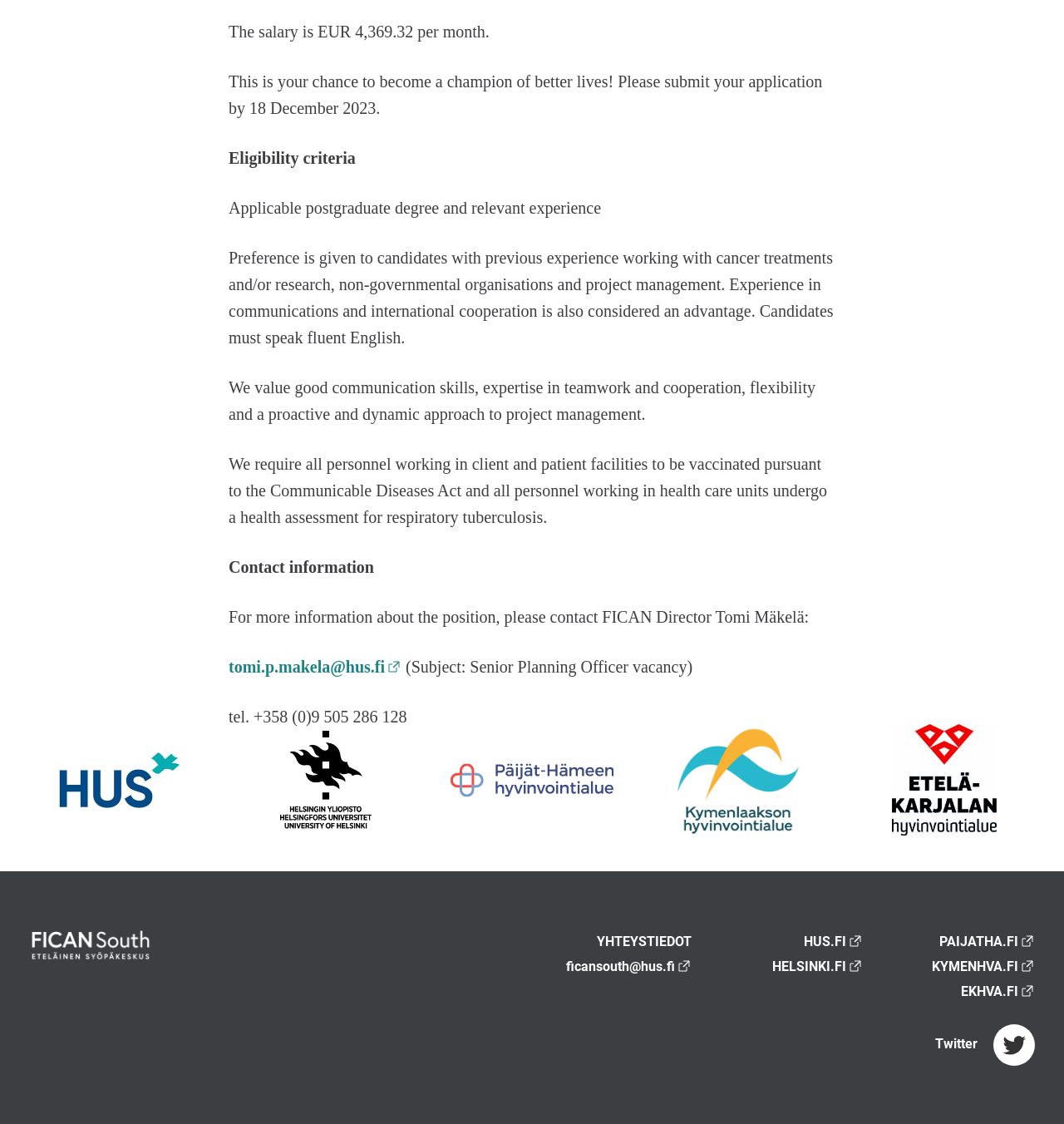Pinpoint the bounding box coordinates of the clickable area necessary to execute the following instruction: "Go to FICAN South homepage". The coordinates should be given as four float numbers between 0 and 1, namely [left, top, right, bottom].

[0.027, 0.834, 0.145, 0.848]